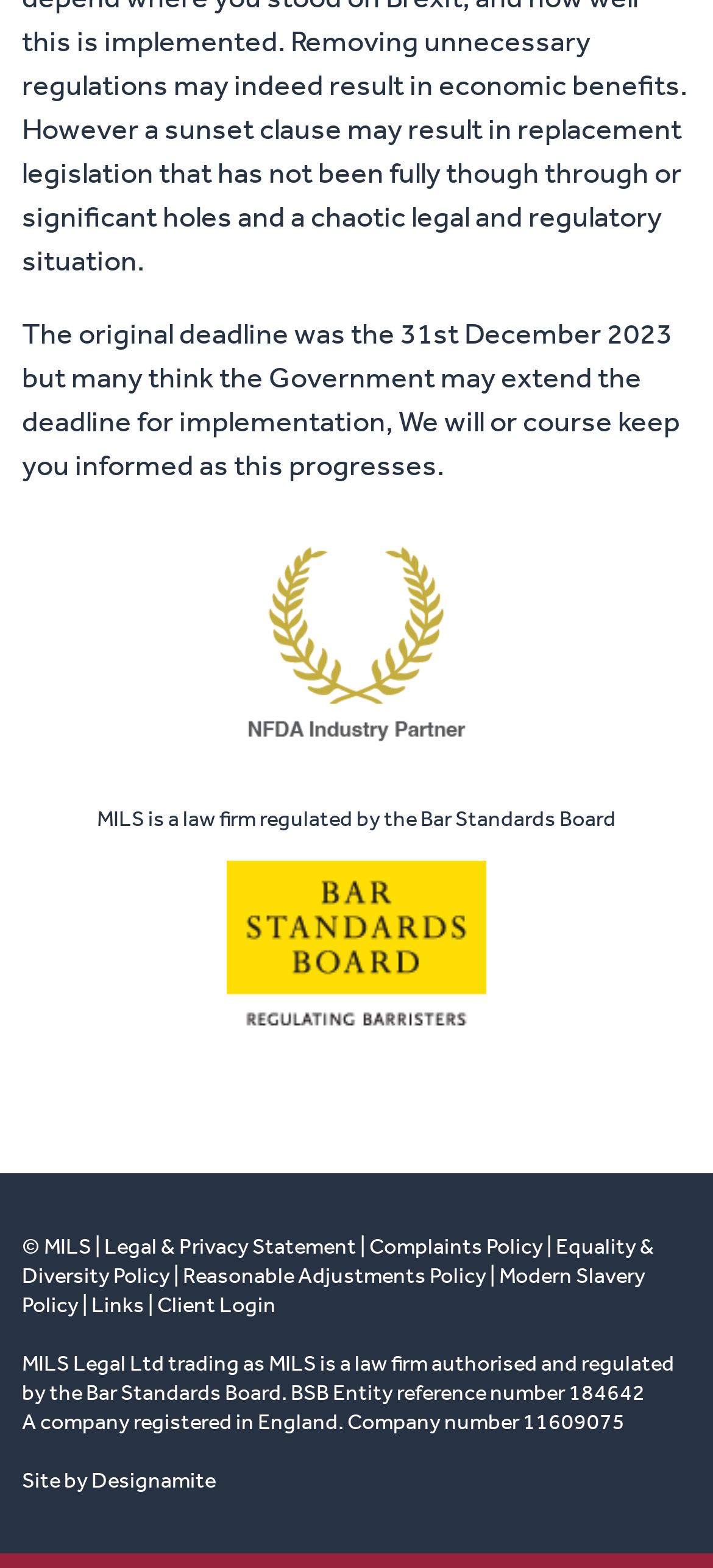Reply to the question with a single word or phrase:
Who designed the website?

Designamite